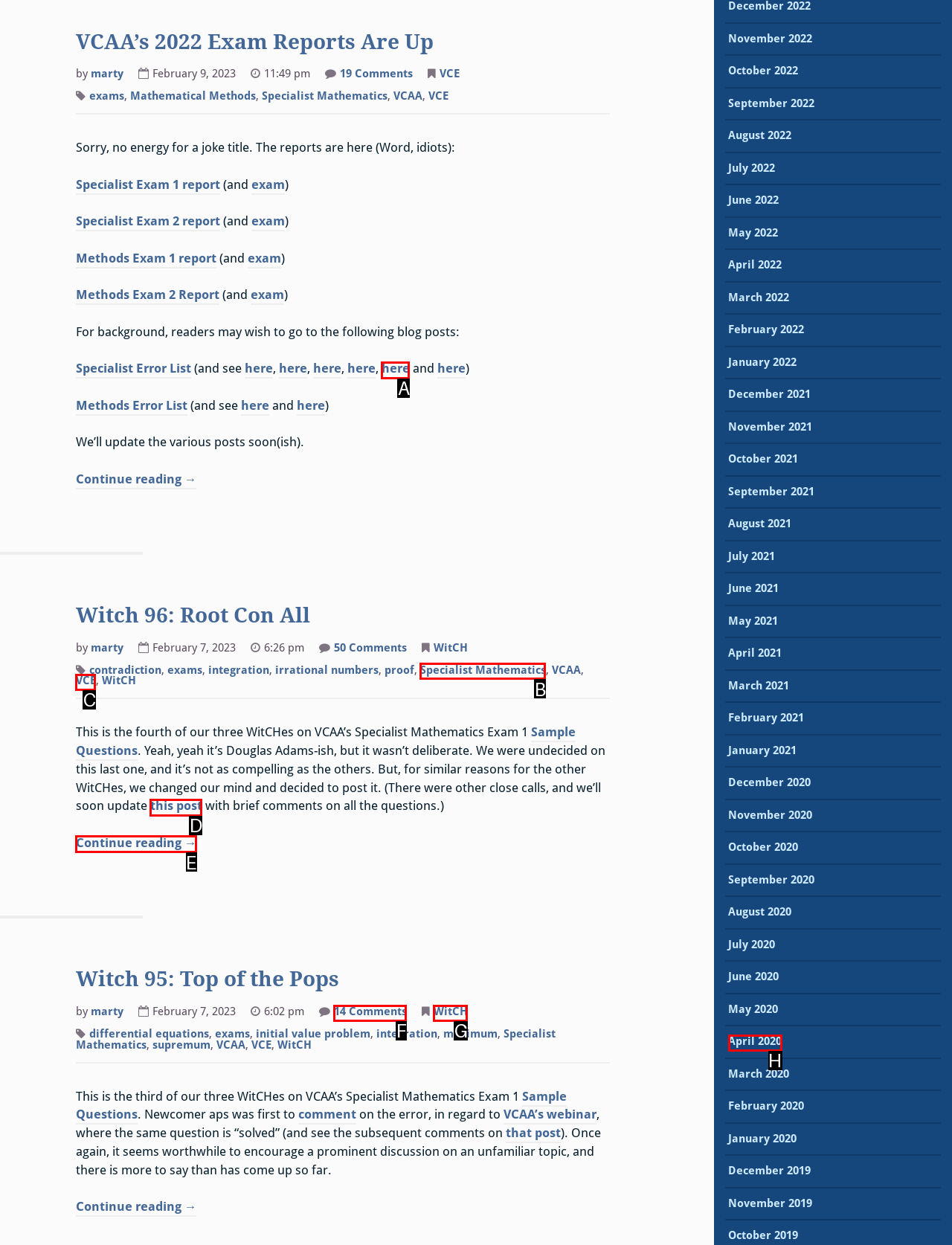Given the description: Which Streaming Service to Get, identify the HTML element that fits best. Respond with the letter of the correct option from the choices.

None